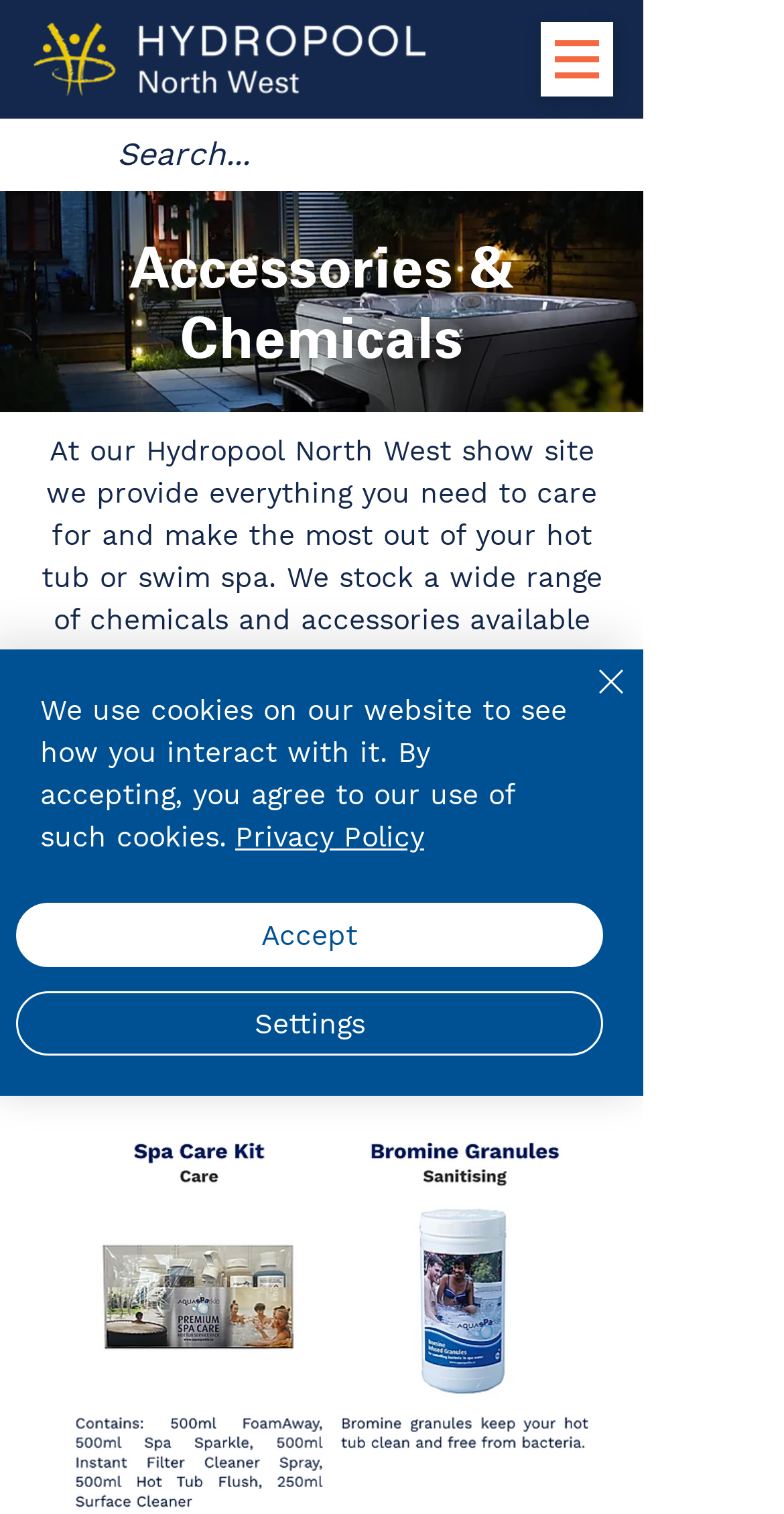Analyze the image and give a detailed response to the question:
What is the role of the staff at the show site?

The role of the staff at the show site can be inferred from the text 'Our on site expert staff will help you choose the right product for your tub or spa.' which indicates that the staff are there to assist customers in selecting the appropriate products.